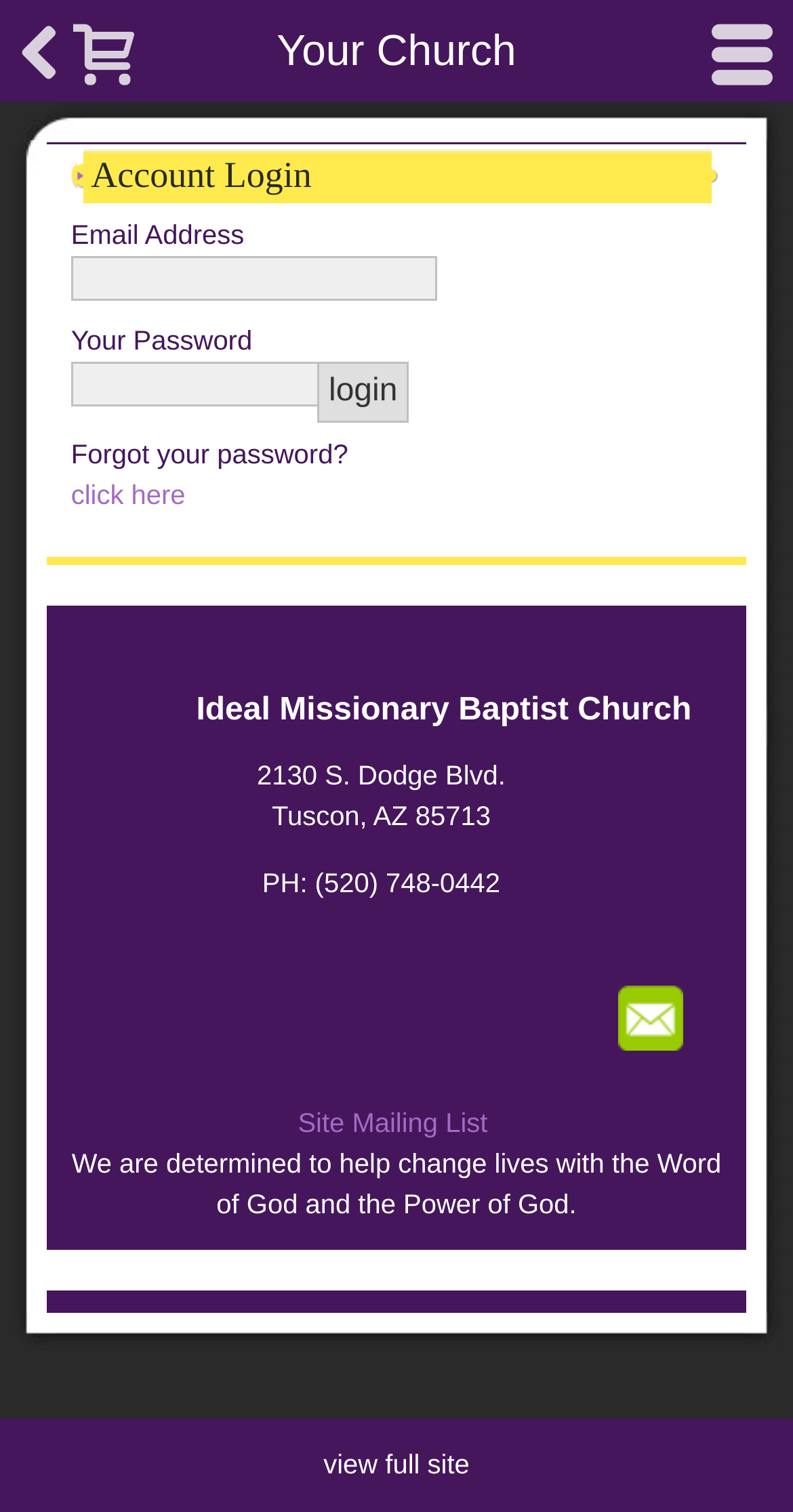What is the function of the 'Forgot your password?' link?
Please describe in detail the information shown in the image to answer the question.

The 'Forgot your password?' link is likely used to reset a user's password, allowing them to regain access to their account if they have forgotten their password.